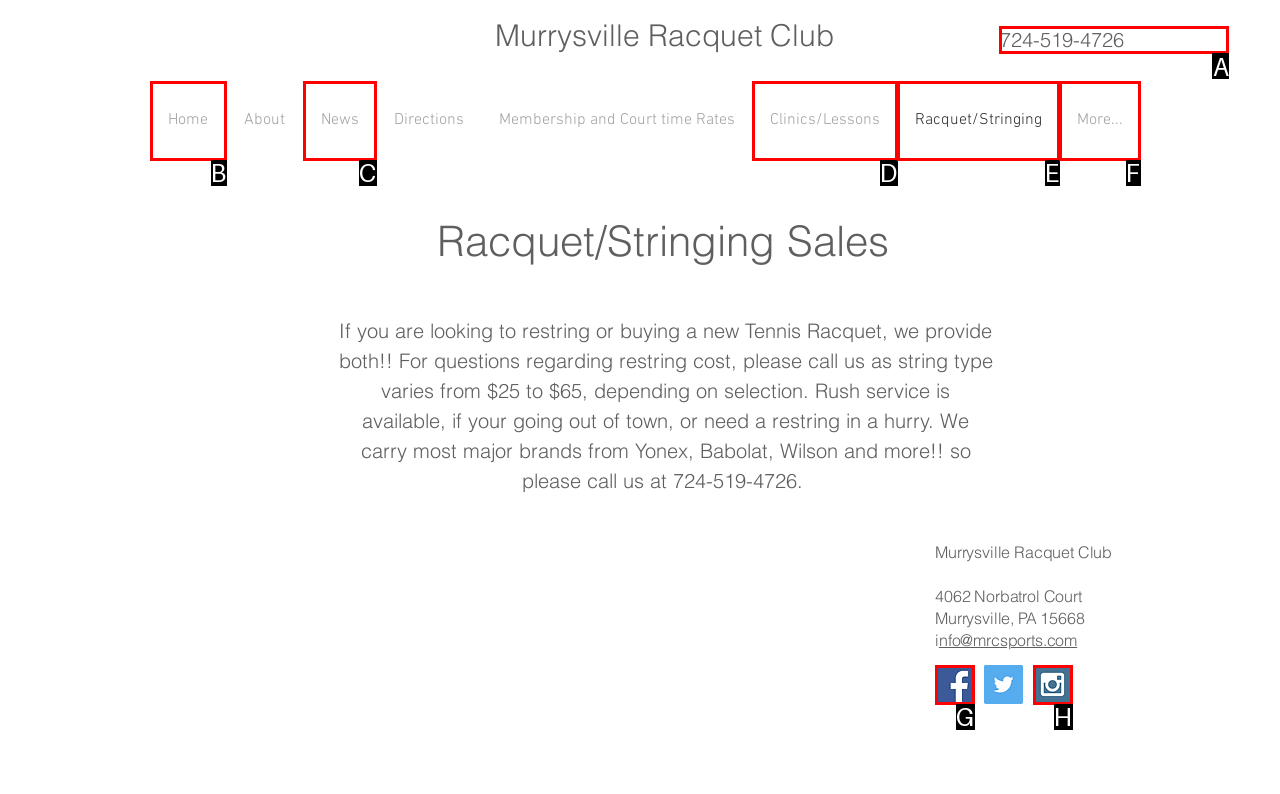Tell me the letter of the correct UI element to click for this instruction: Call the phone number. Answer with the letter only.

A